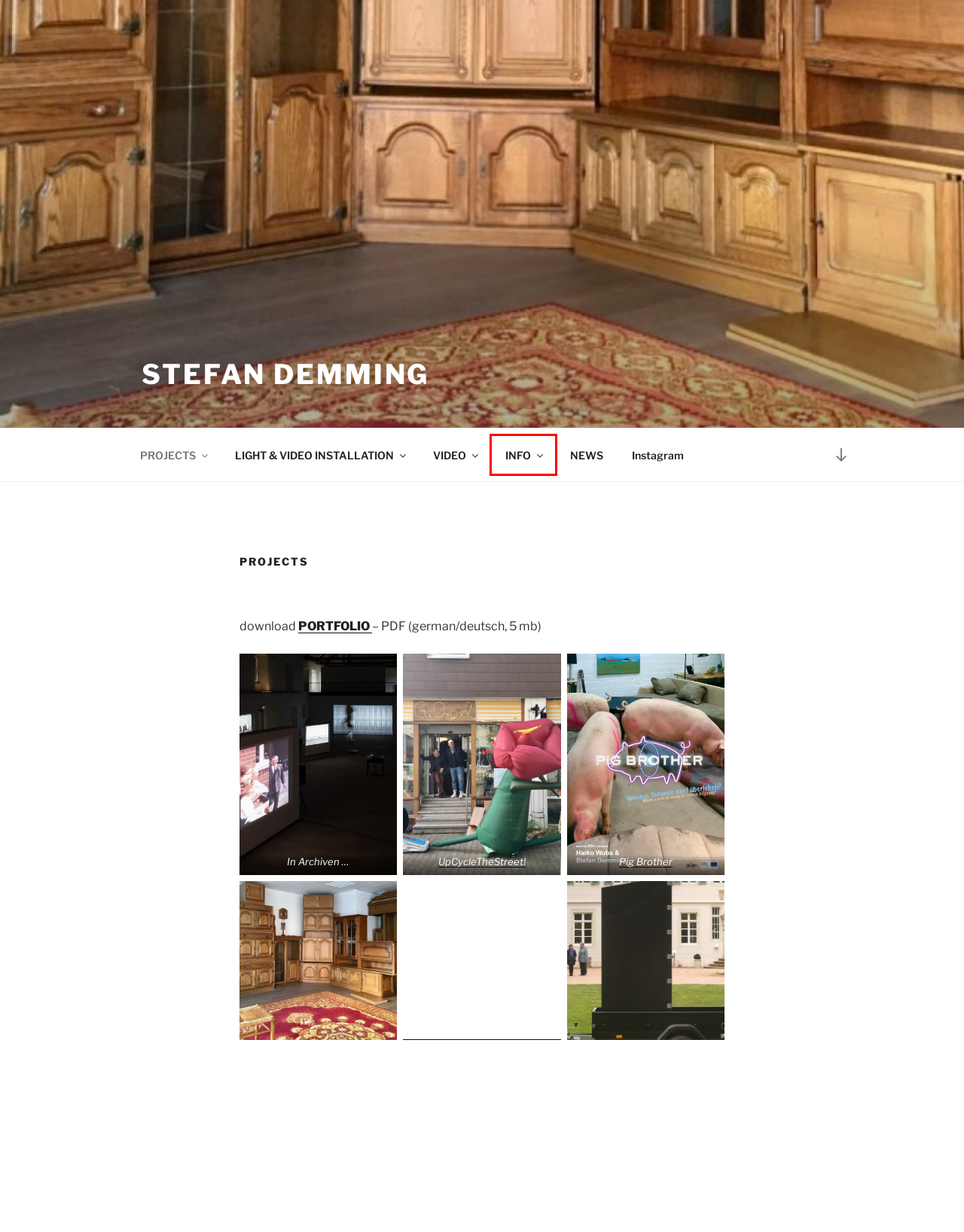Provided is a screenshot of a webpage with a red bounding box around an element. Select the most accurate webpage description for the page that appears after clicking the highlighted element. Here are the candidates:
A. VIDEO – Stefan Demming
B. Pig Brother – Stefan Demming
C. GeOrgel – Stefan Demming
D. Les Paraparapluies – Stefan Demming
E. NEWS – Stefan Demming
F. Just journey with them – Stefan Demming
G. INFO – Stefan Demming
H. VIDEO INSTALLATION – Stefan Demming

G